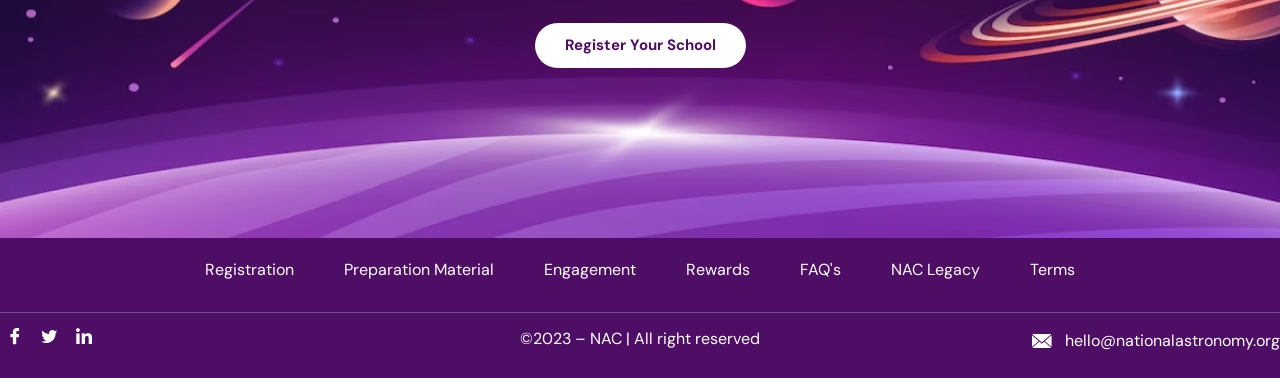Locate the bounding box coordinates of the element to click to perform the following action: 'View preparation materials'. The coordinates should be given as four float values between 0 and 1, in the form of [left, top, right, bottom].

[0.269, 0.684, 0.386, 0.747]